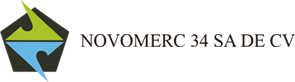What is the likely sector of the company?
Give a detailed response to the question by analyzing the screenshot.

The broader context of the webpage discussing low-price medications, including Augmentin, suggests that the company is likely related to the pharmaceuticals sector.